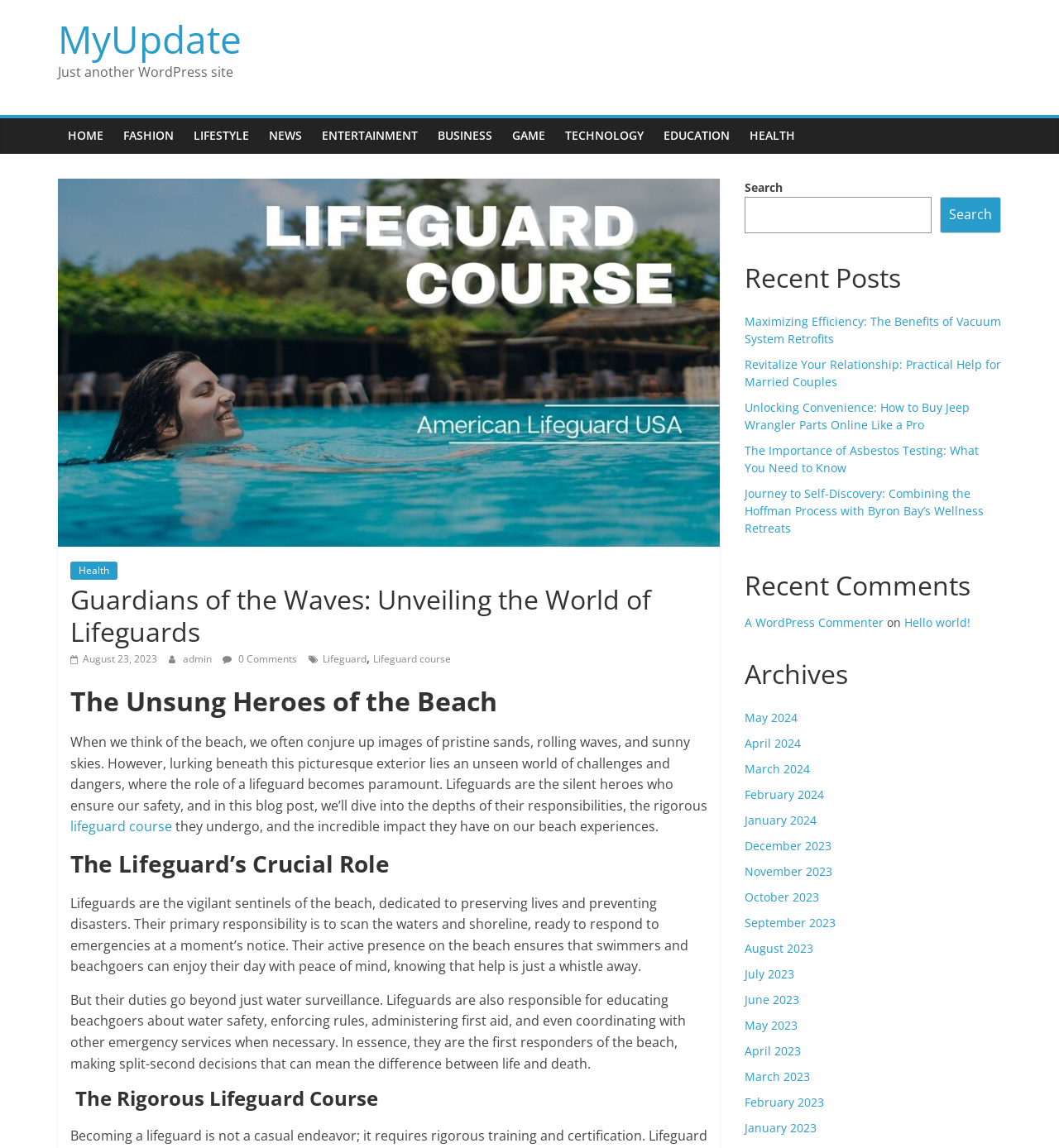Locate the bounding box coordinates of the UI element described by: "December 2023". The bounding box coordinates should consist of four float numbers between 0 and 1, i.e., [left, top, right, bottom].

[0.703, 0.73, 0.785, 0.744]